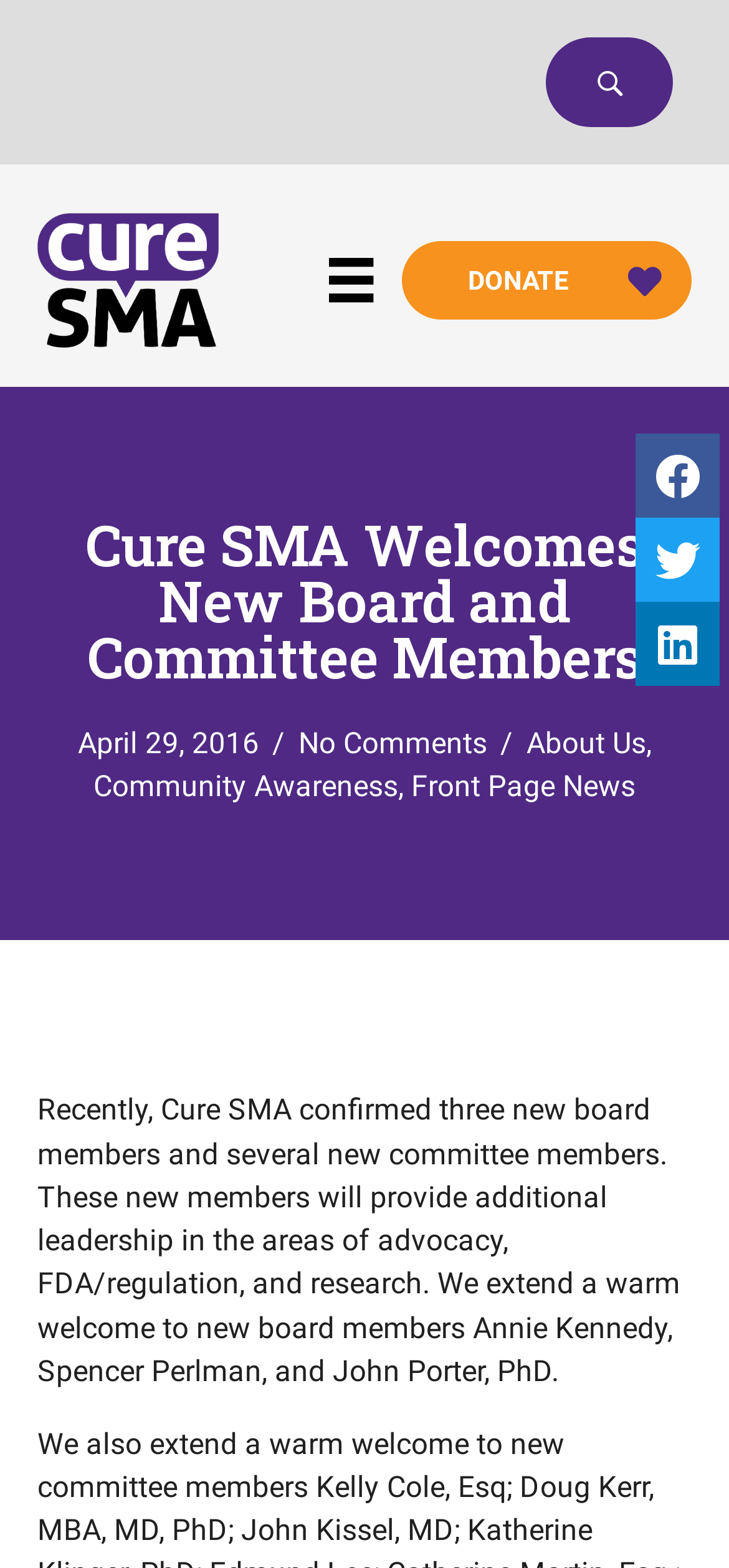Determine the title of the webpage and give its text content.

Cure SMA Welcomes New Board and Committee Members